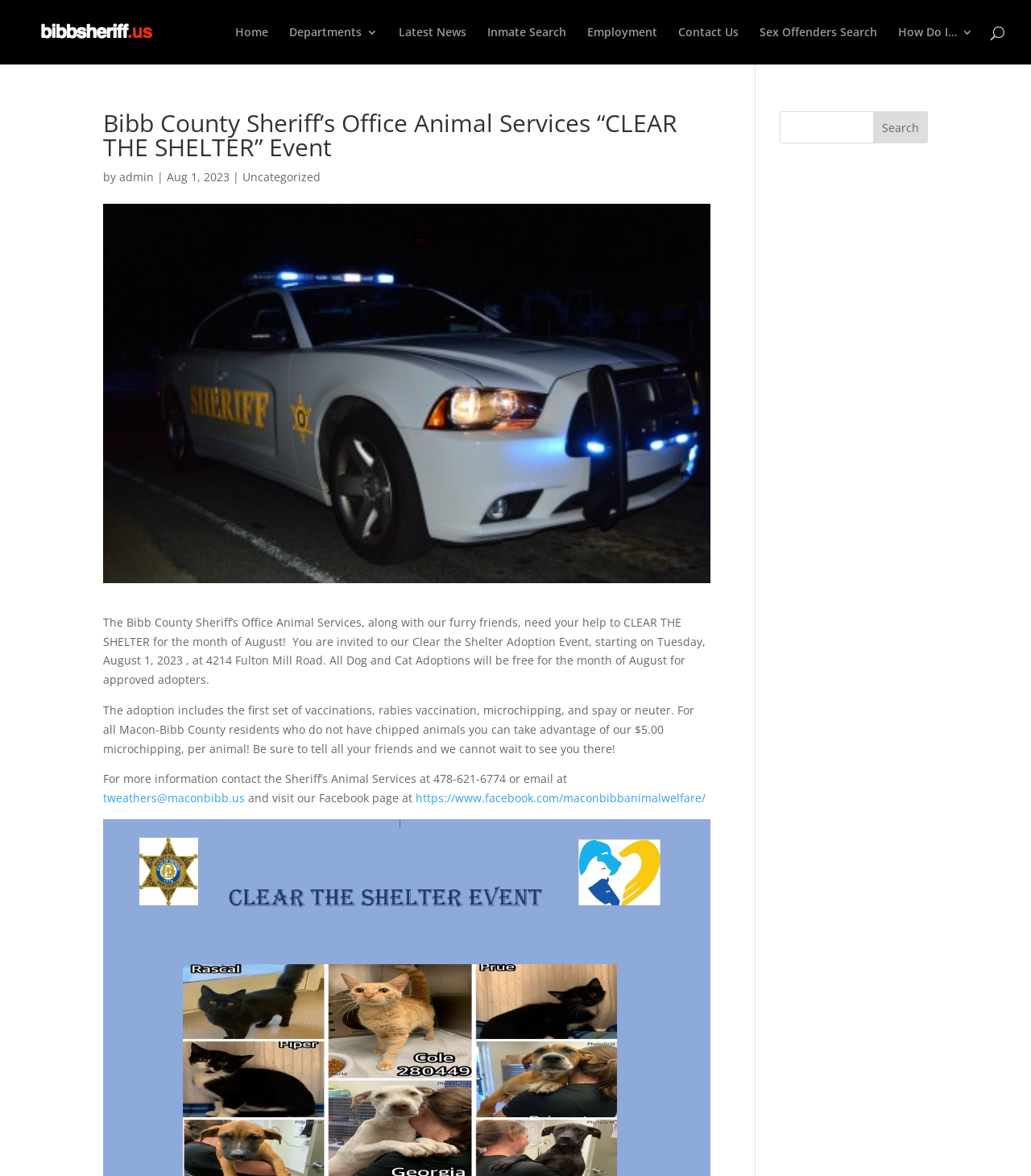Please locate the bounding box coordinates for the element that should be clicked to achieve the following instruction: "Sign up for Wolfbat Wearable Sculpture Workshop". Ensure the coordinates are given as four float numbers between 0 and 1, i.e., [left, top, right, bottom].

None